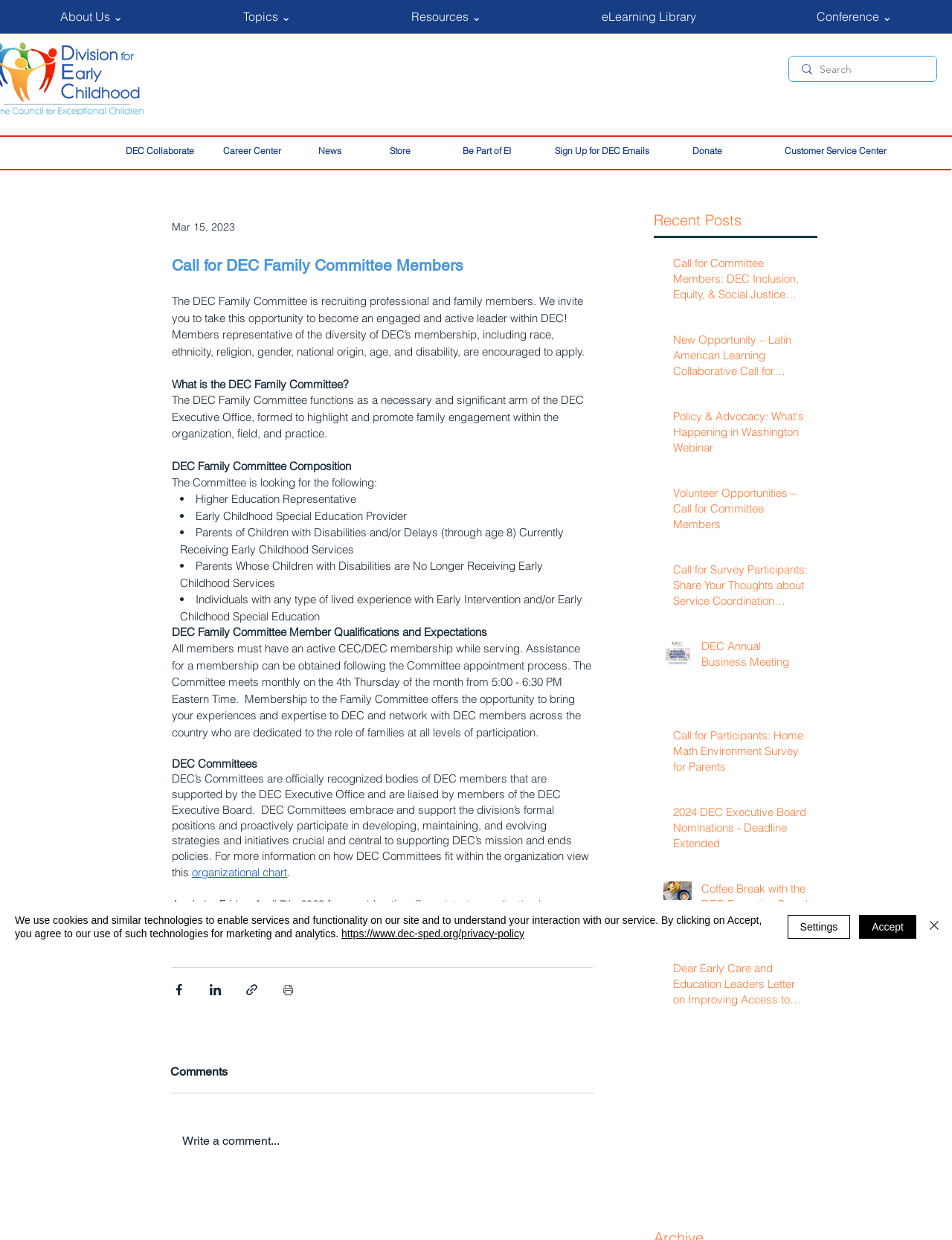Pinpoint the bounding box coordinates of the clickable area needed to execute the instruction: "View the DEC organizational chart". The coordinates should be specified as four float numbers between 0 and 1, i.e., [left, top, right, bottom].

[0.202, 0.697, 0.302, 0.709]